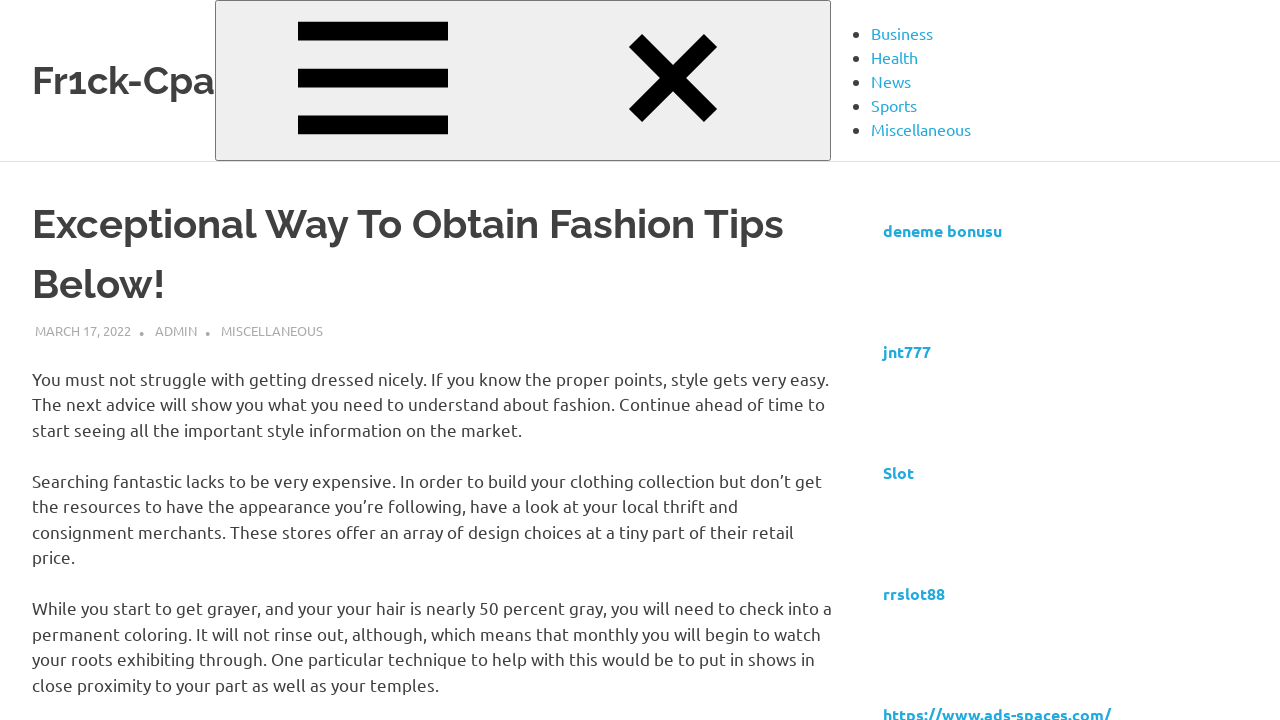Determine the main text heading of the webpage and provide its content.

Exceptional Way To Obtain Fashion Tips Below!